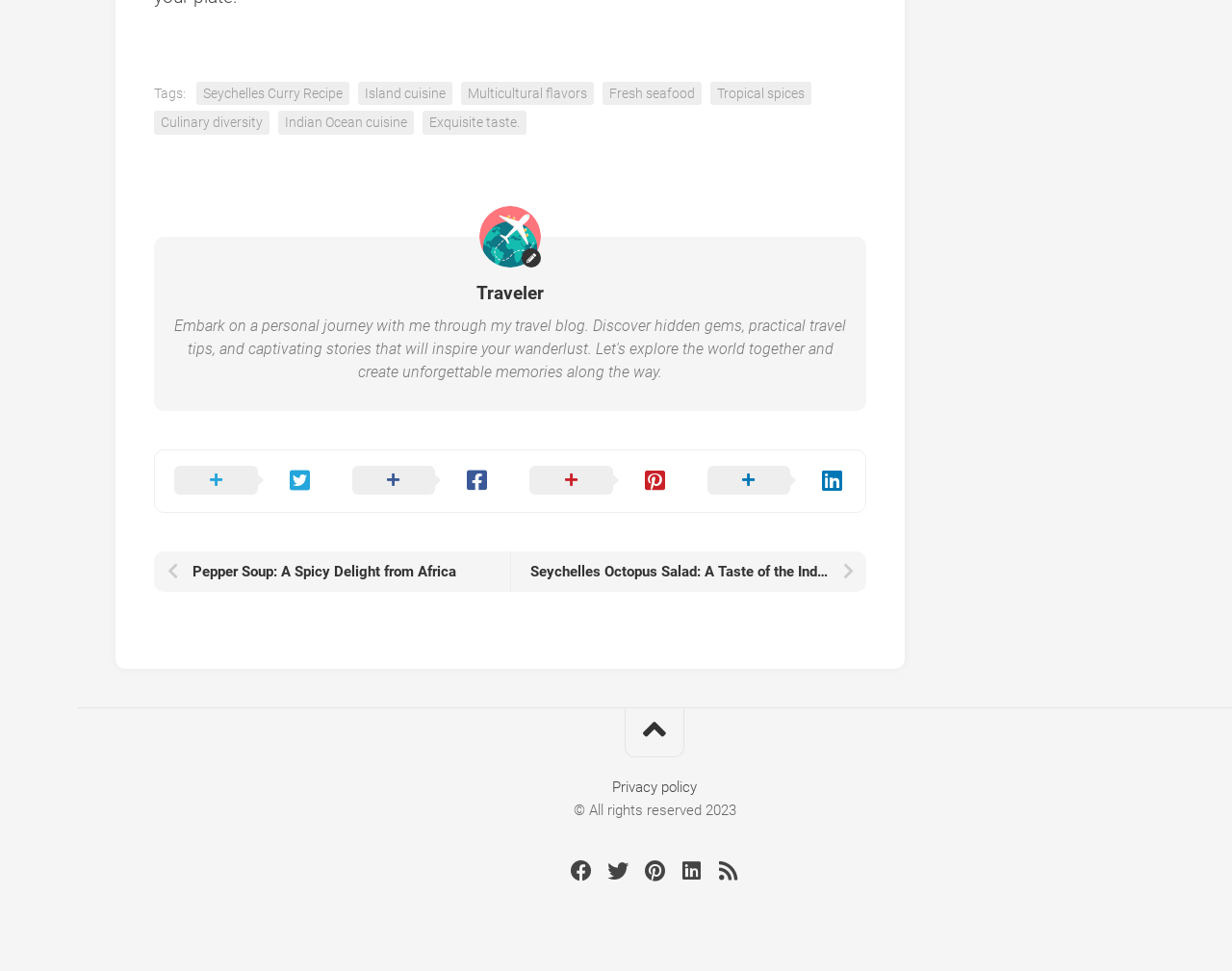Please locate the UI element described by "Culinary diversity" and provide its bounding box coordinates.

[0.125, 0.114, 0.219, 0.138]